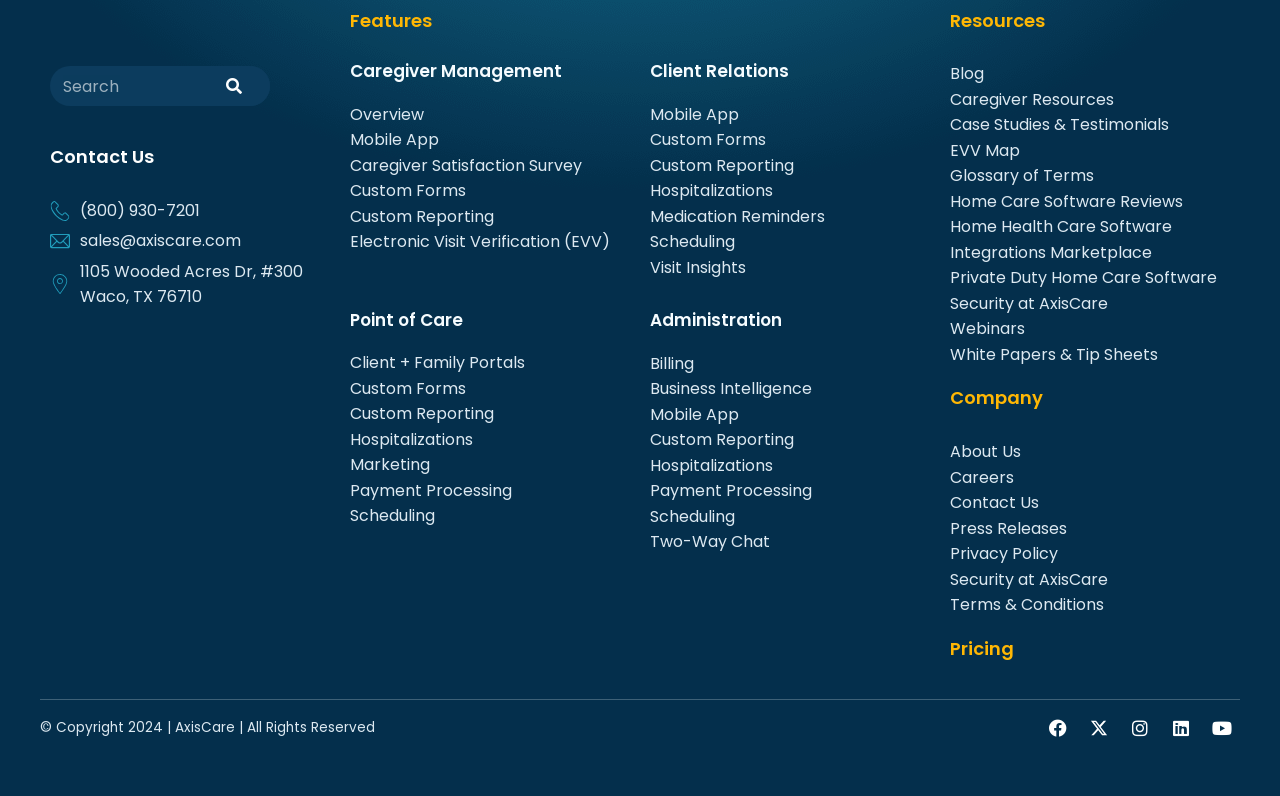Show me the bounding box coordinates of the clickable region to achieve the task as per the instruction: "Learn about caregiver management".

[0.273, 0.077, 0.492, 0.103]